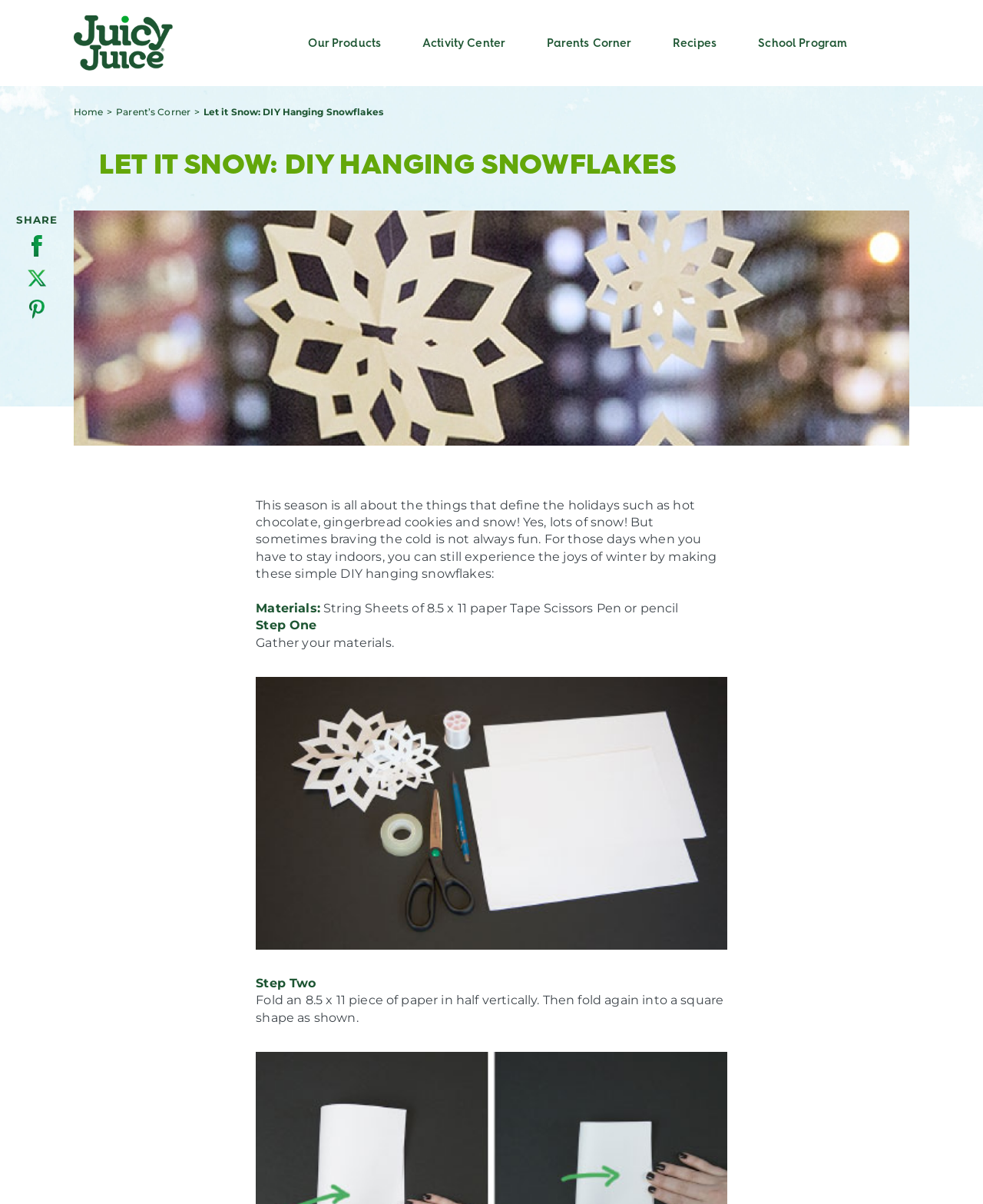Please determine the primary heading and provide its text.

LET IT SNOW: DIY HANGING SNOWFLAKES